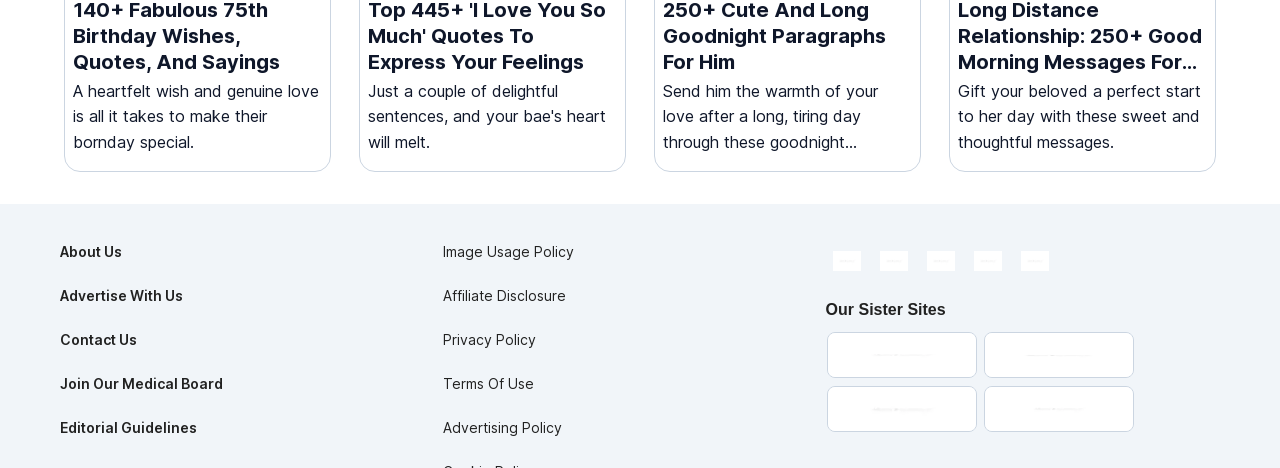Provide a brief response using a word or short phrase to this question:
What is the first link in the top-left corner?

About Us